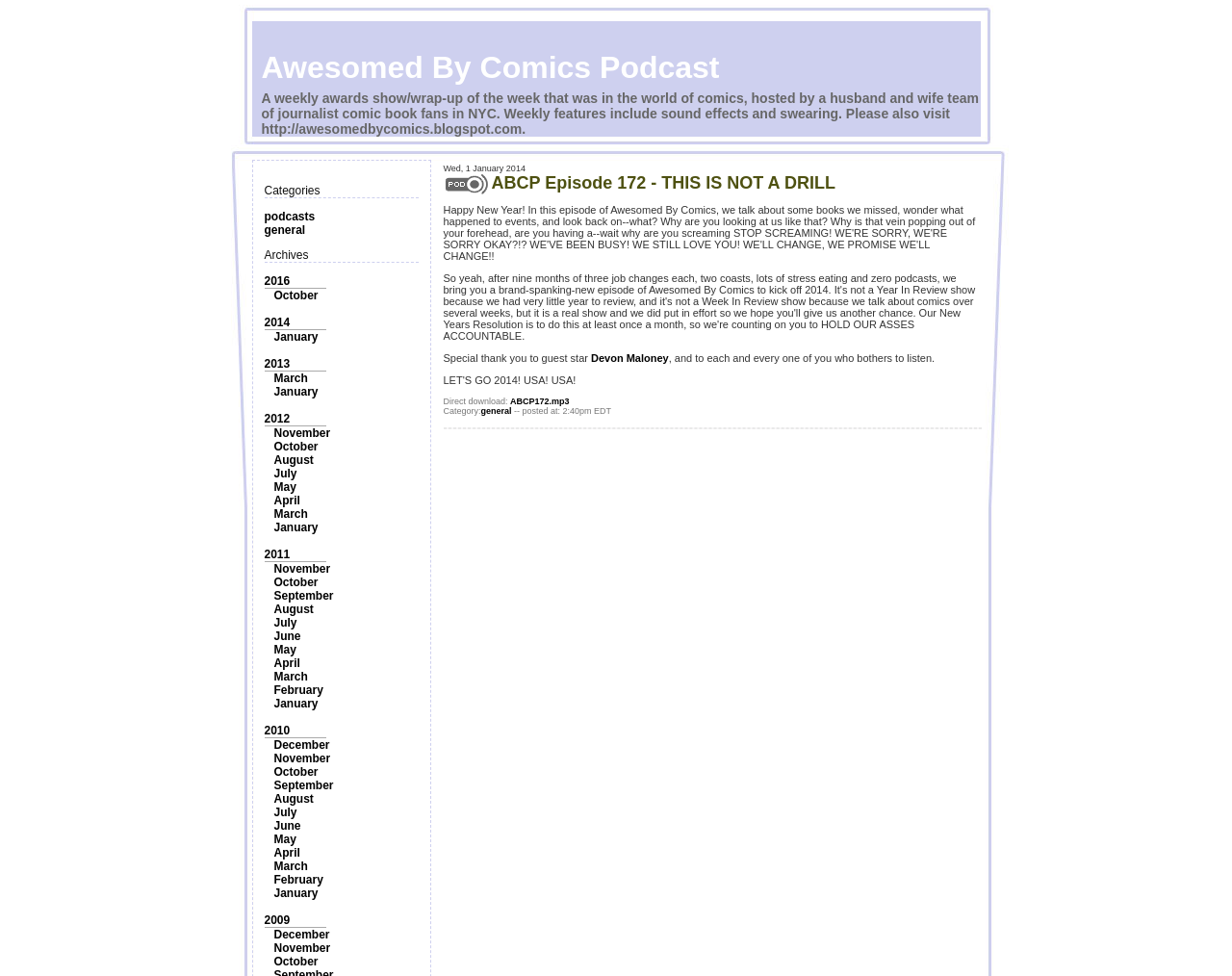Determine the bounding box coordinates of the section I need to click to execute the following instruction: "Visit the general category". Provide the coordinates as four float numbers between 0 and 1, i.e., [left, top, right, bottom].

[0.39, 0.416, 0.415, 0.426]